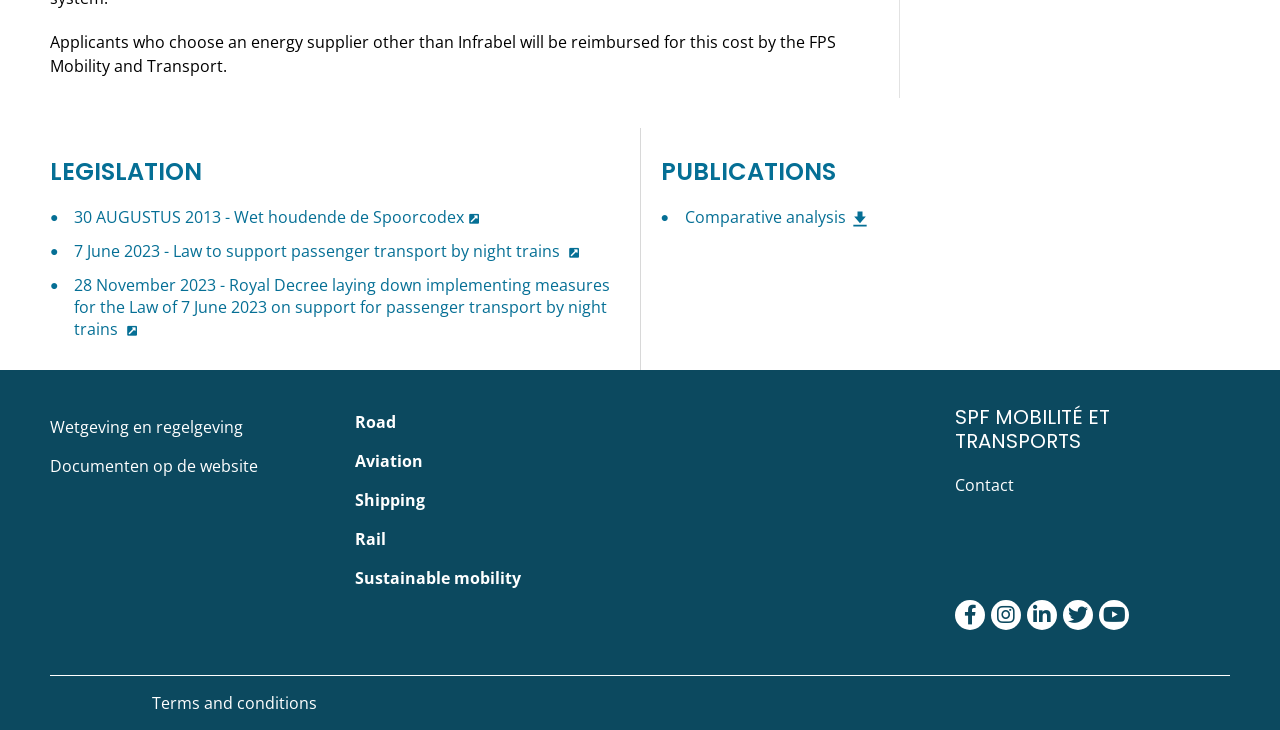Provide a one-word or brief phrase answer to the question:
How many social media links are there?

5